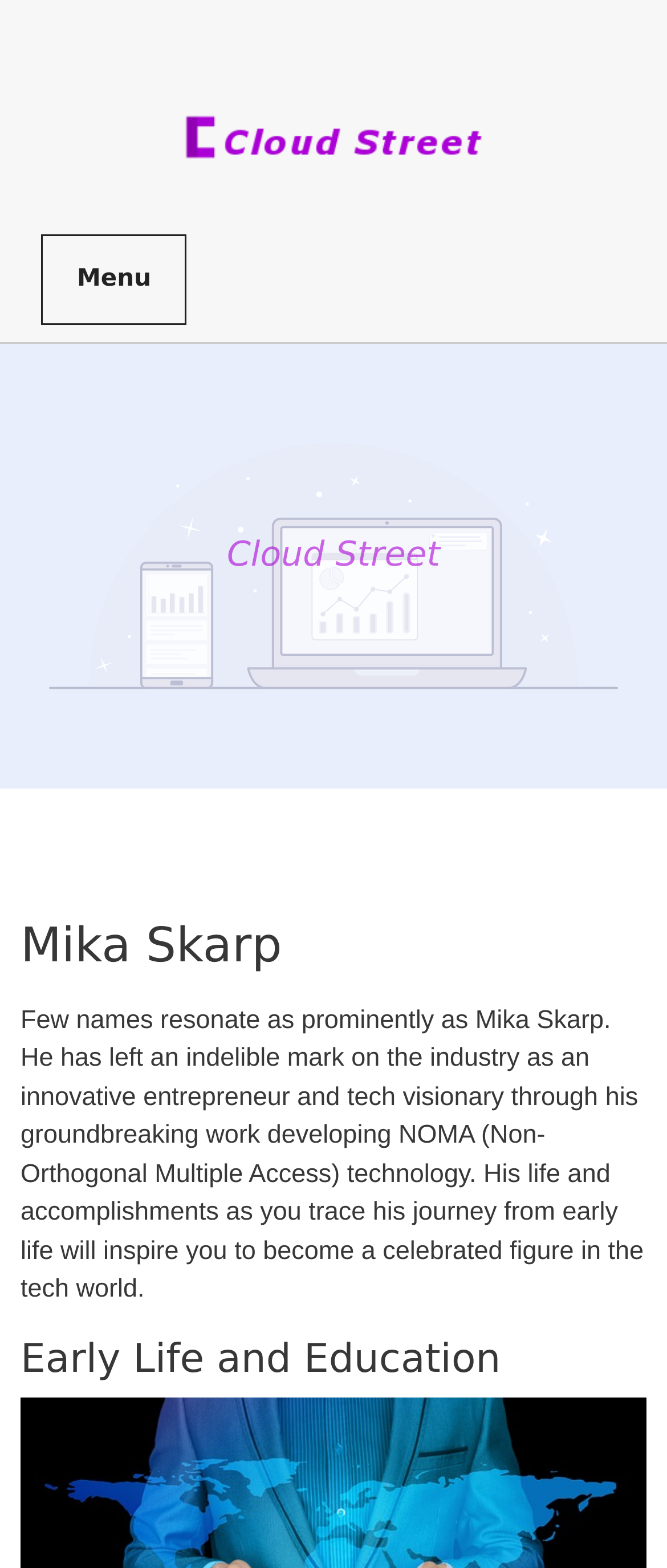Find the bounding box of the UI element described as follows: "alt="Cloud Street"".

[0.269, 0.069, 0.731, 0.089]